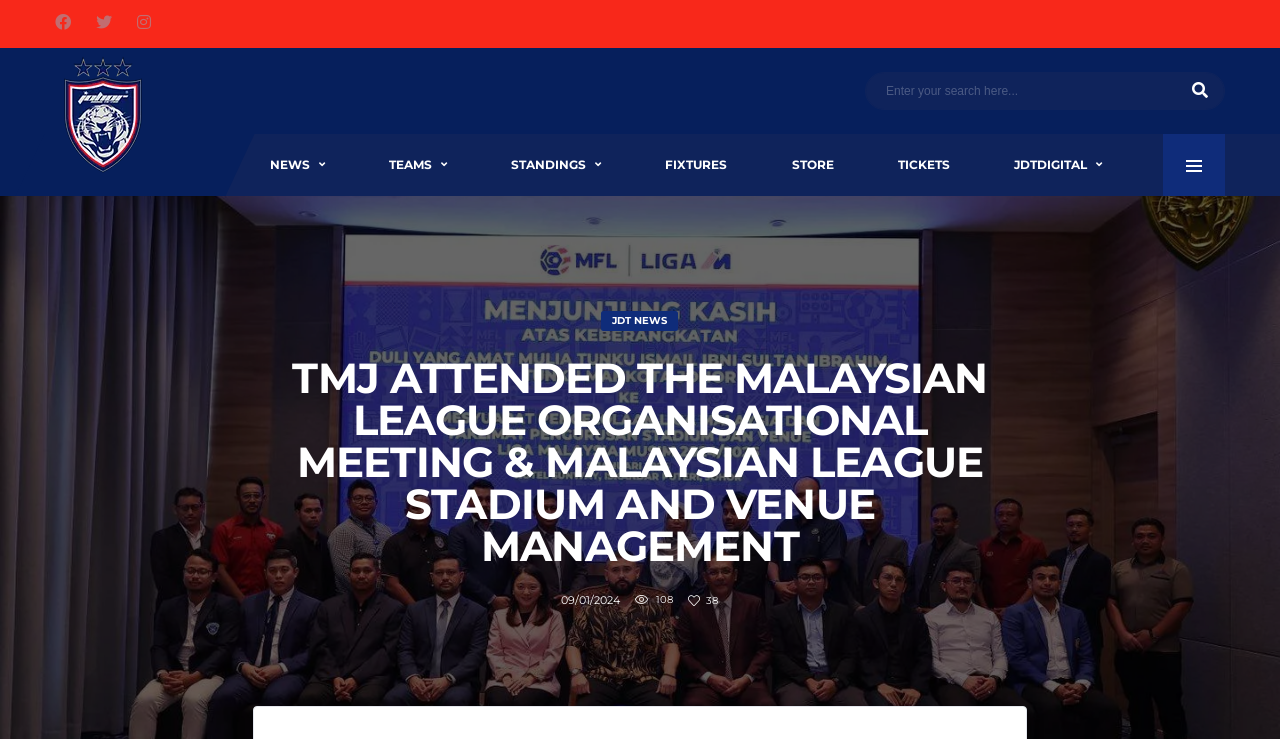How many views does the latest news article have?
Using the image as a reference, give an elaborate response to the question.

The number of views of the latest news article can be found in the StaticText element with the text '108', which is located below the heading element with the text 'TMJ ATTENDED THE MALAYSIAN LEAGUE ORGANISATIONAL MEETING & MALAYSIAN LEAGUE STADIUM AND VENUE MANAGEMENT'.